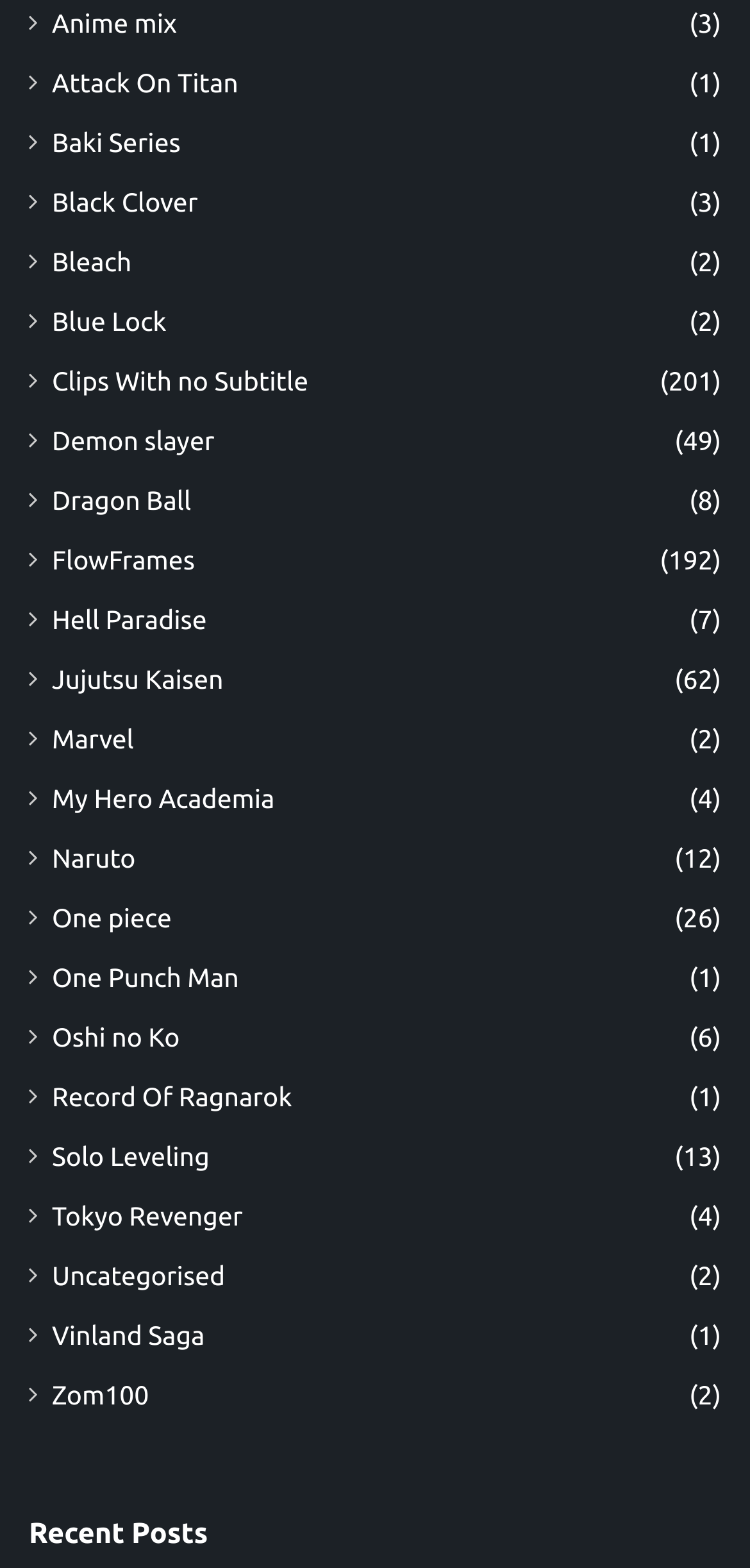How many clips are there without subtitles? Based on the image, give a response in one word or a short phrase.

201